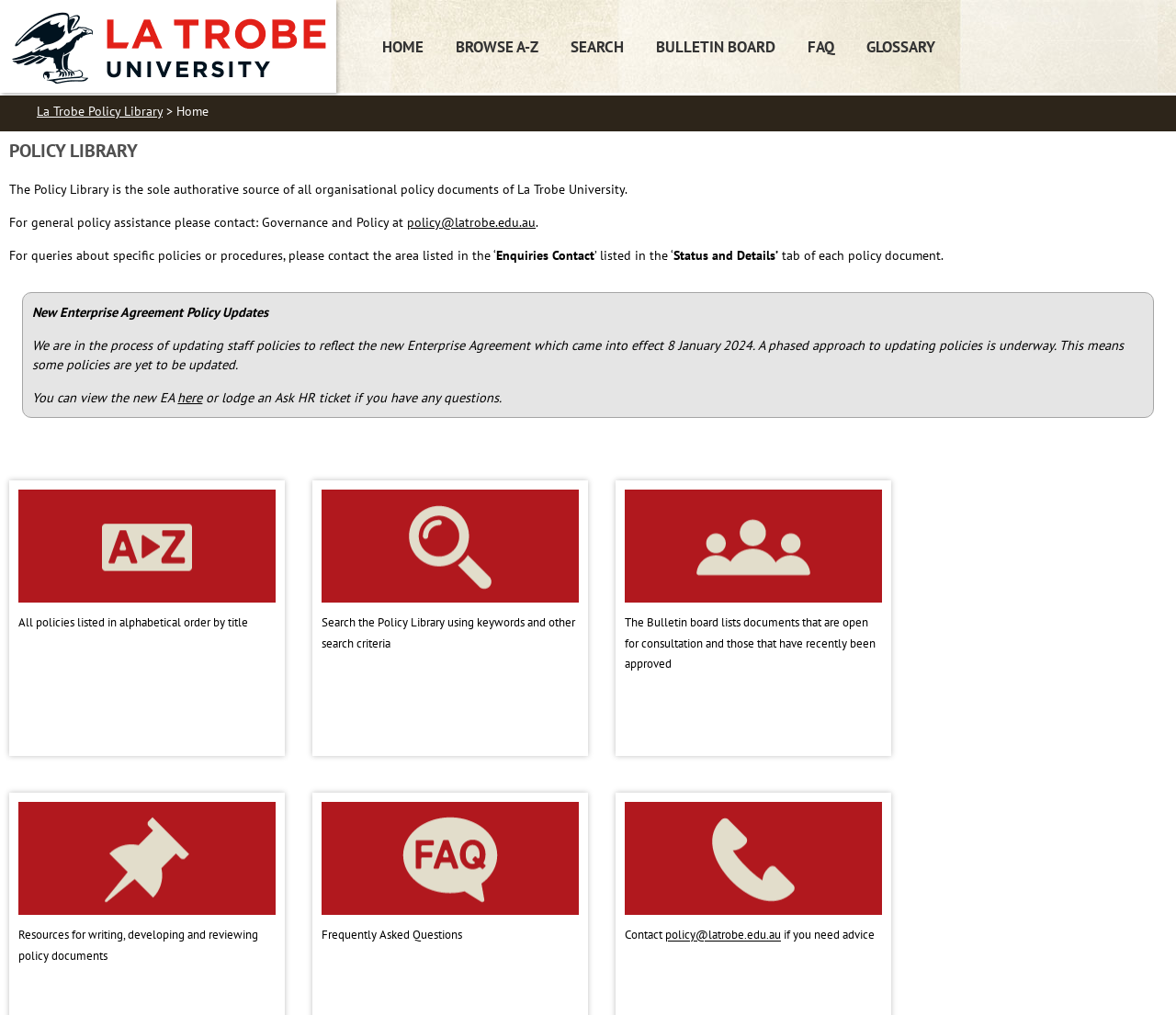Find and provide the bounding box coordinates for the UI element described with: "here".

[0.151, 0.383, 0.172, 0.4]